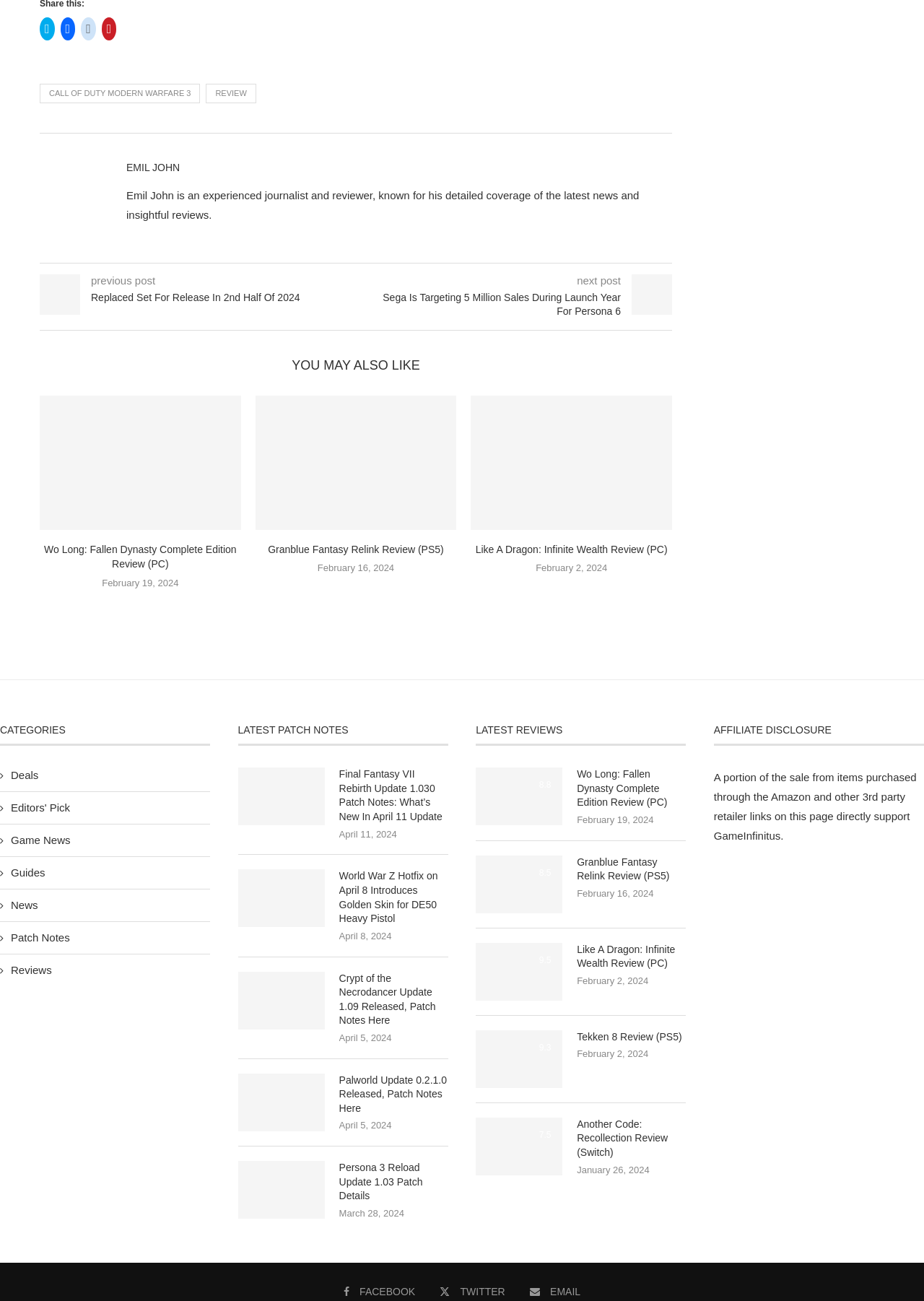Based on what you see in the screenshot, provide a thorough answer to this question: What is the target sales for Persona 6 during launch year?

The answer can be found in the link element 'Sega Is Targeting 5 Million Sales During Launch Year For Persona 6' which is a sub-element of the root element.